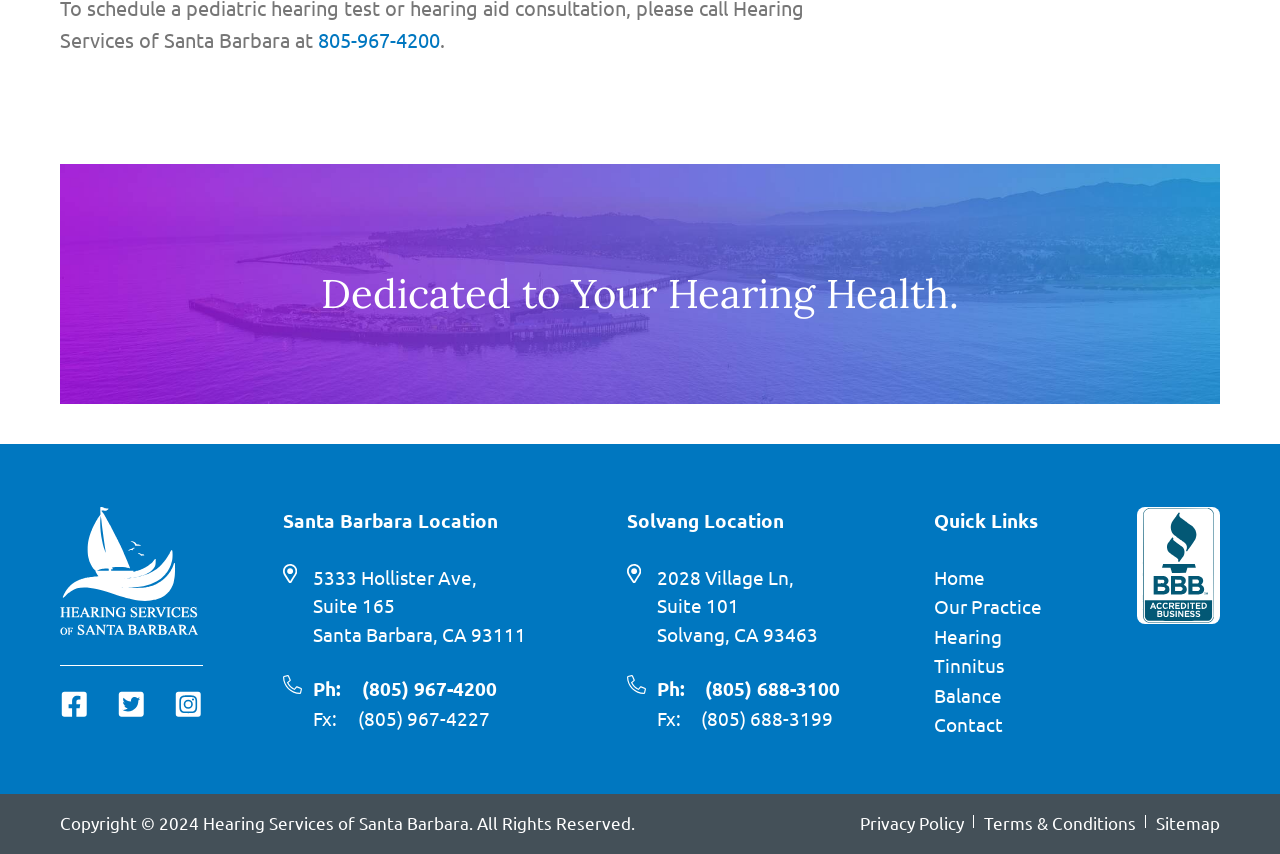Please find the bounding box coordinates of the section that needs to be clicked to achieve this instruction: "Go to the Home page".

[0.73, 0.66, 0.77, 0.695]